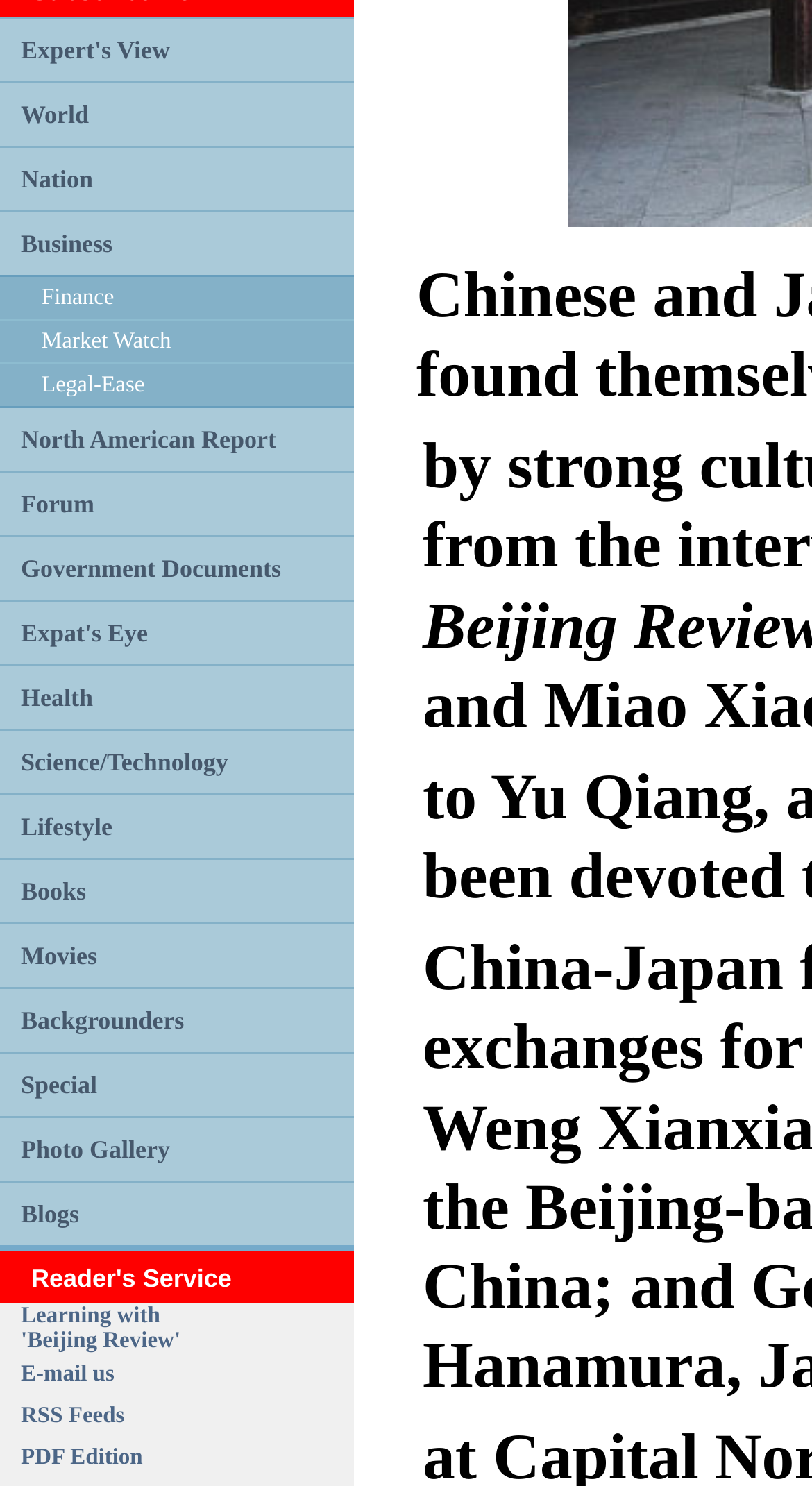How many categories are listed?
Please craft a detailed and exhaustive response to the question.

There are 20 categories listed because there are 20 rows in the grid, each containing a link with a unique category name, such as 'World', 'Nation', 'Business', and so on.